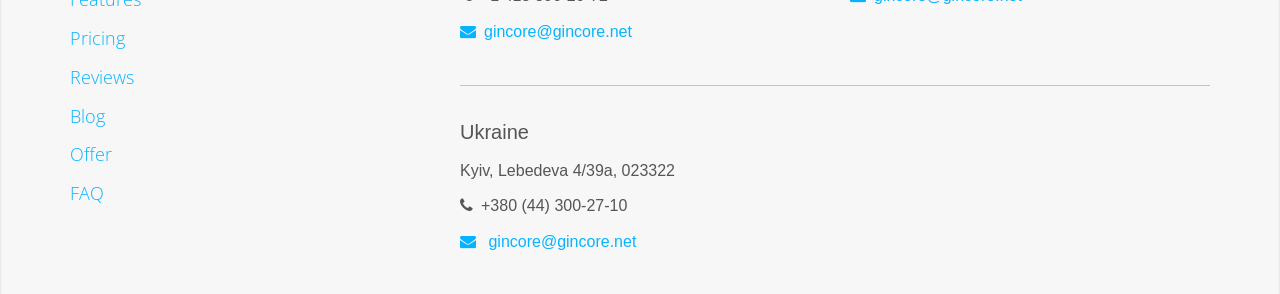Specify the bounding box coordinates of the element's region that should be clicked to achieve the following instruction: "Contact via phone". The bounding box coordinates consist of four float numbers between 0 and 1, in the format [left, top, right, bottom].

[0.376, 0.671, 0.49, 0.729]